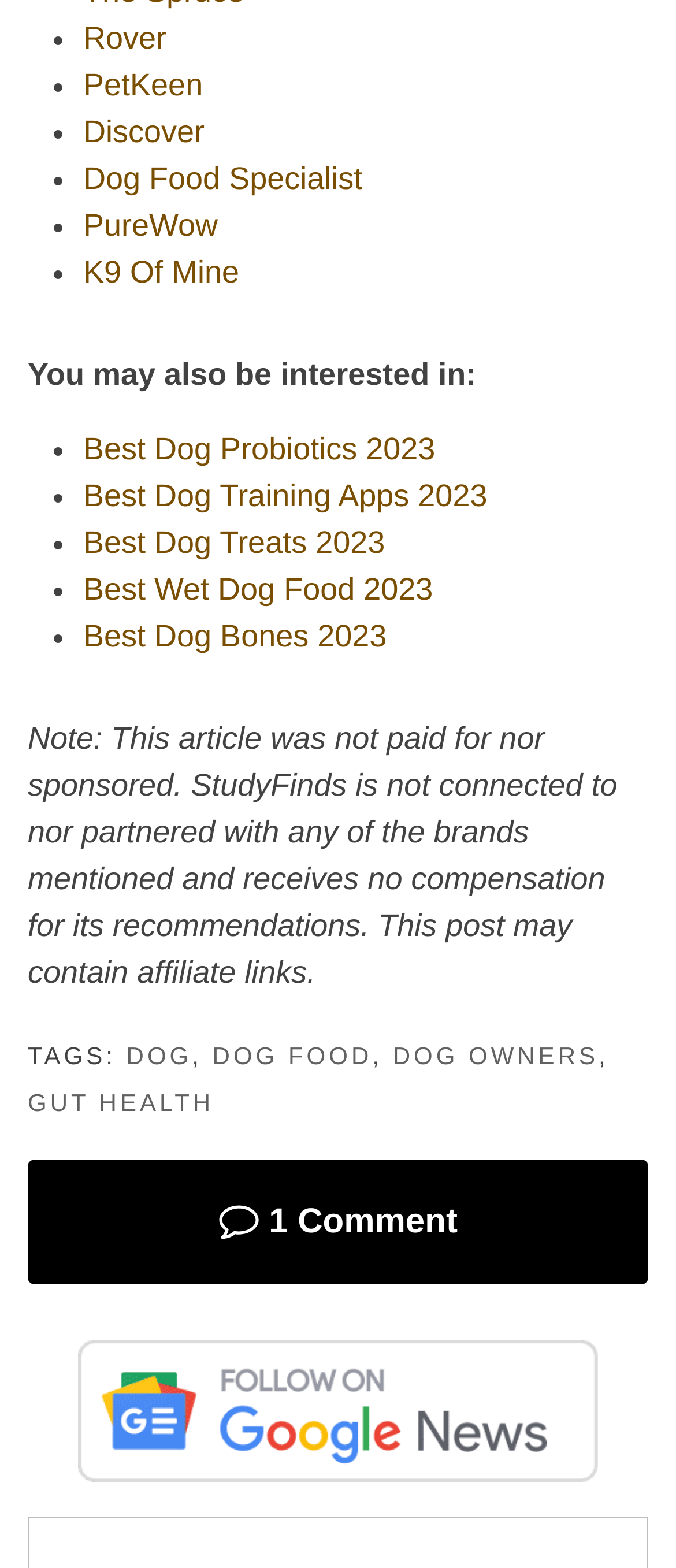What is the first link in the list?
Using the image as a reference, give a one-word or short phrase answer.

Rover